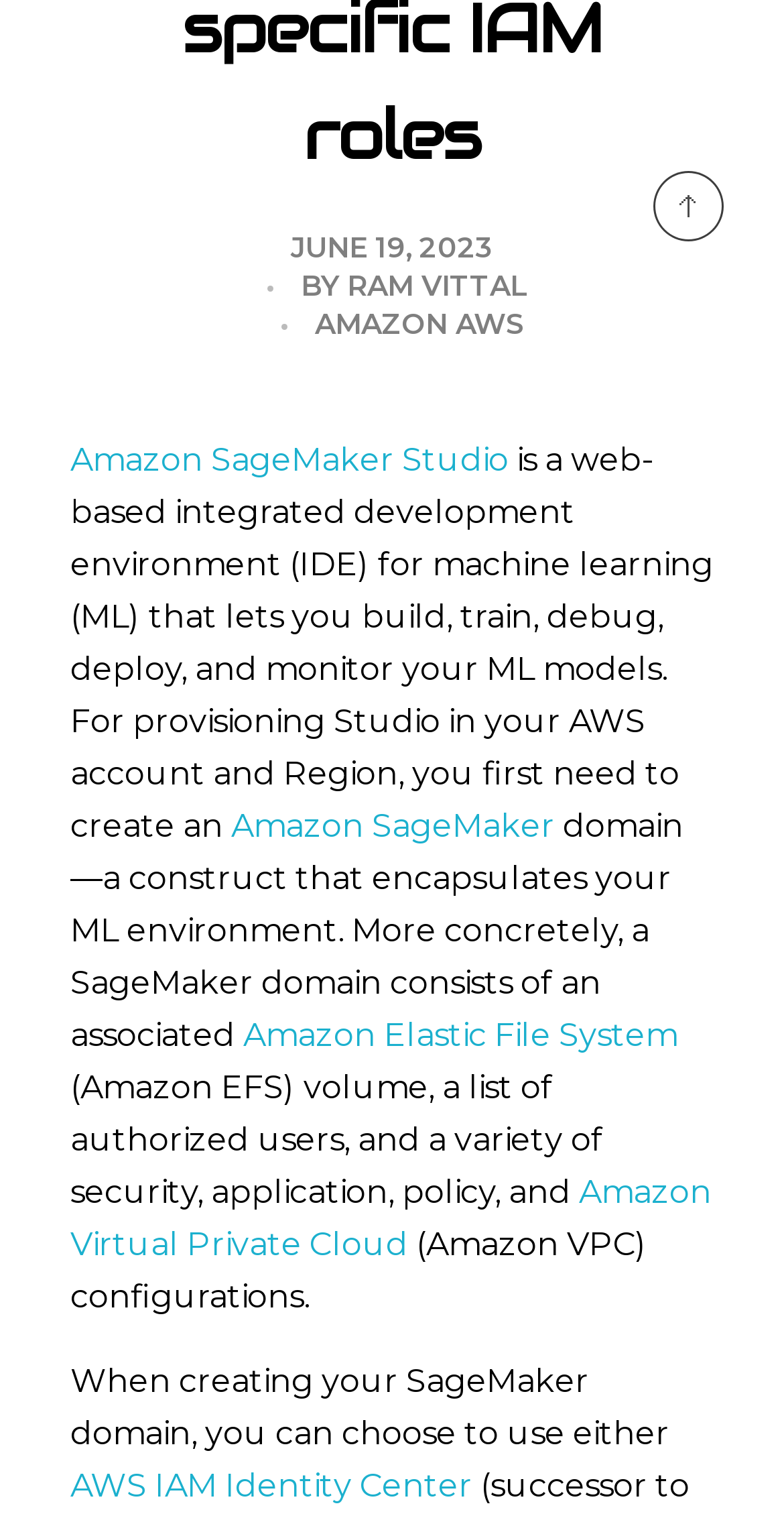What is included in an Amazon SageMaker domain?
Please use the image to provide an in-depth answer to the question.

Based on the webpage, an Amazon SageMaker domain consists of an associated Amazon Elastic File System (EFS) volume, a list of authorized users, and a variety of security, application, policy, and Amazon Virtual Private Cloud (VPC) configurations.